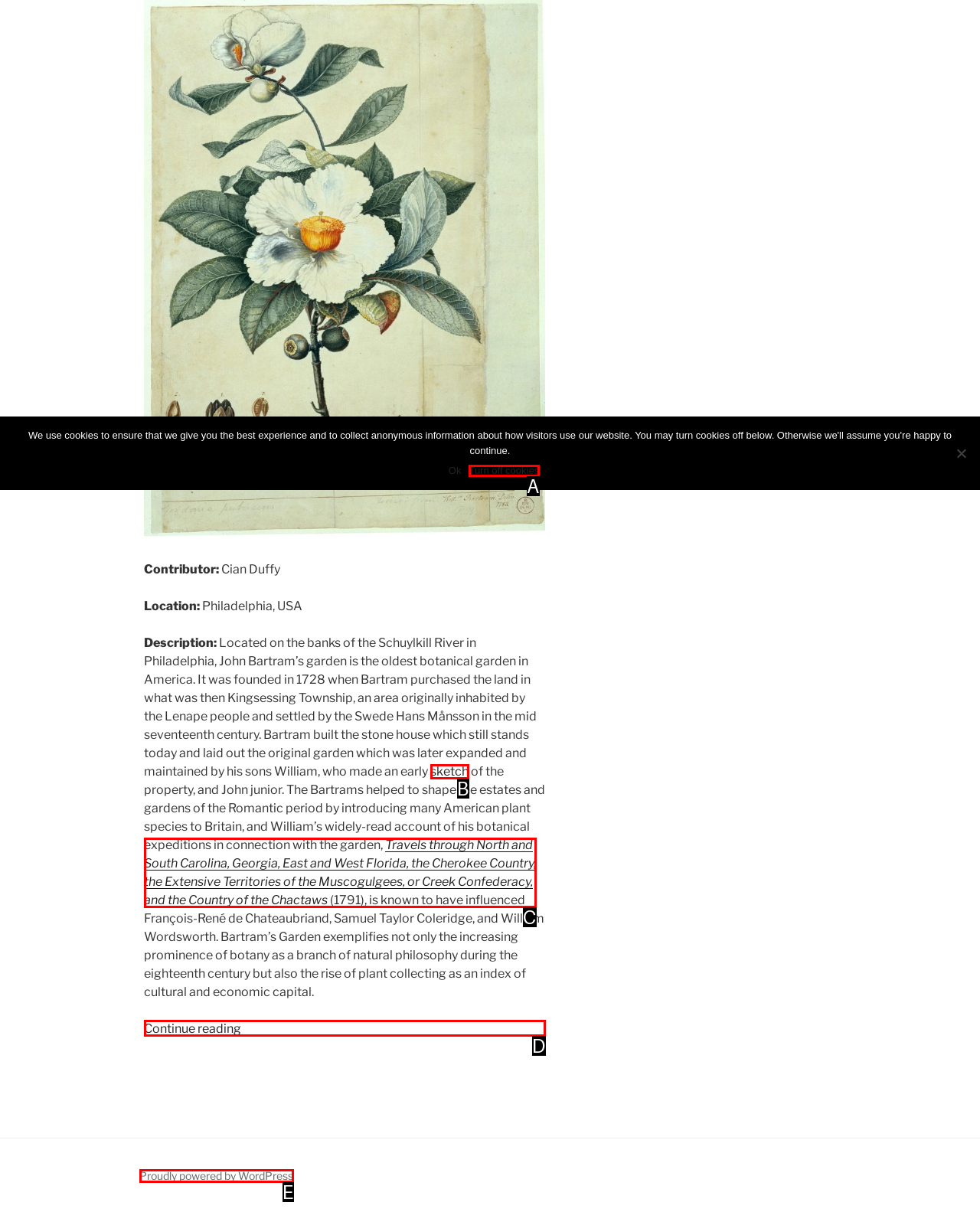What letter corresponds to the UI element described here: Proudly powered by WordPress
Reply with the letter from the options provided.

E